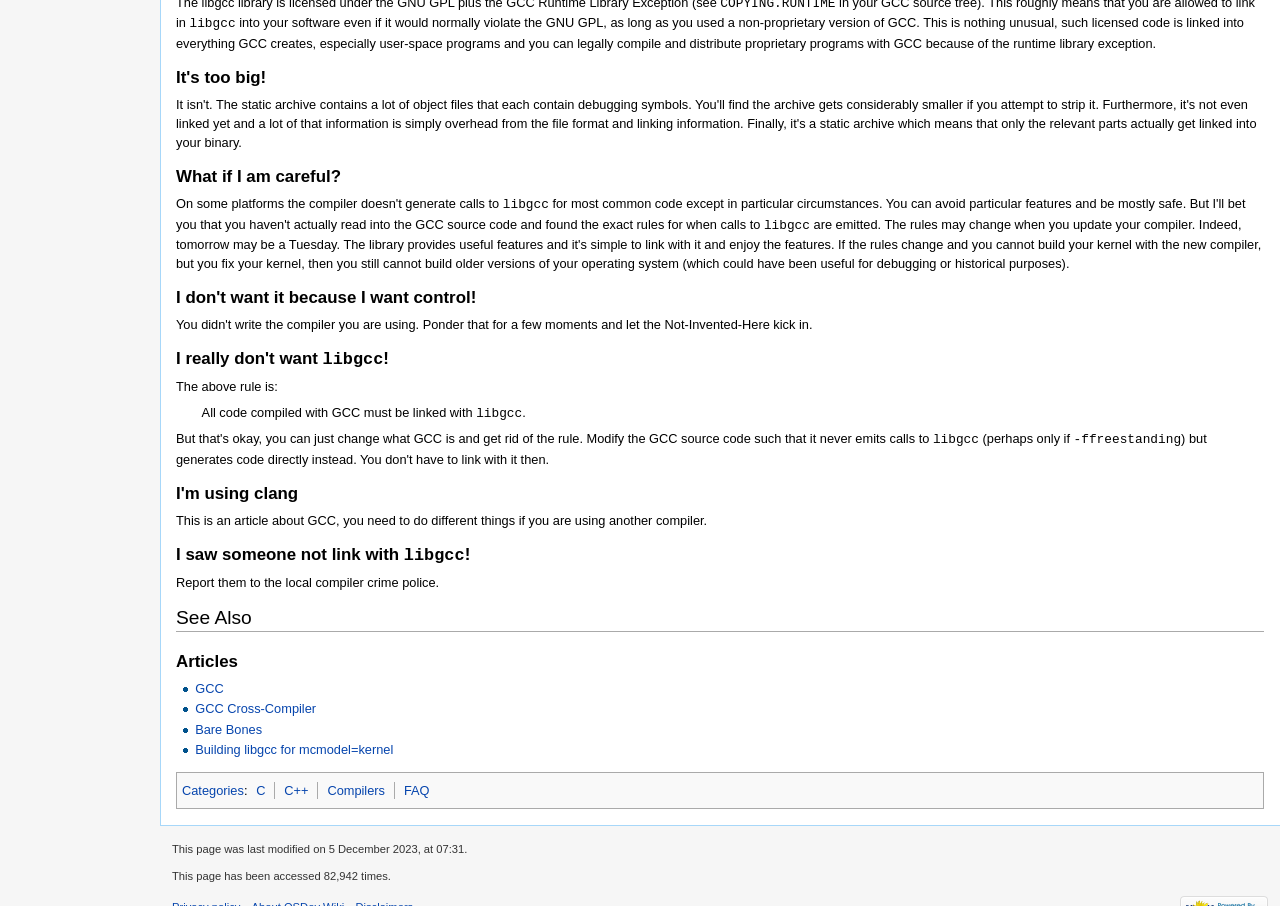Please determine the bounding box coordinates of the clickable area required to carry out the following instruction: "Click the link 'GCC Cross-Compiler'". The coordinates must be four float numbers between 0 and 1, represented as [left, top, right, bottom].

[0.152, 0.774, 0.247, 0.79]